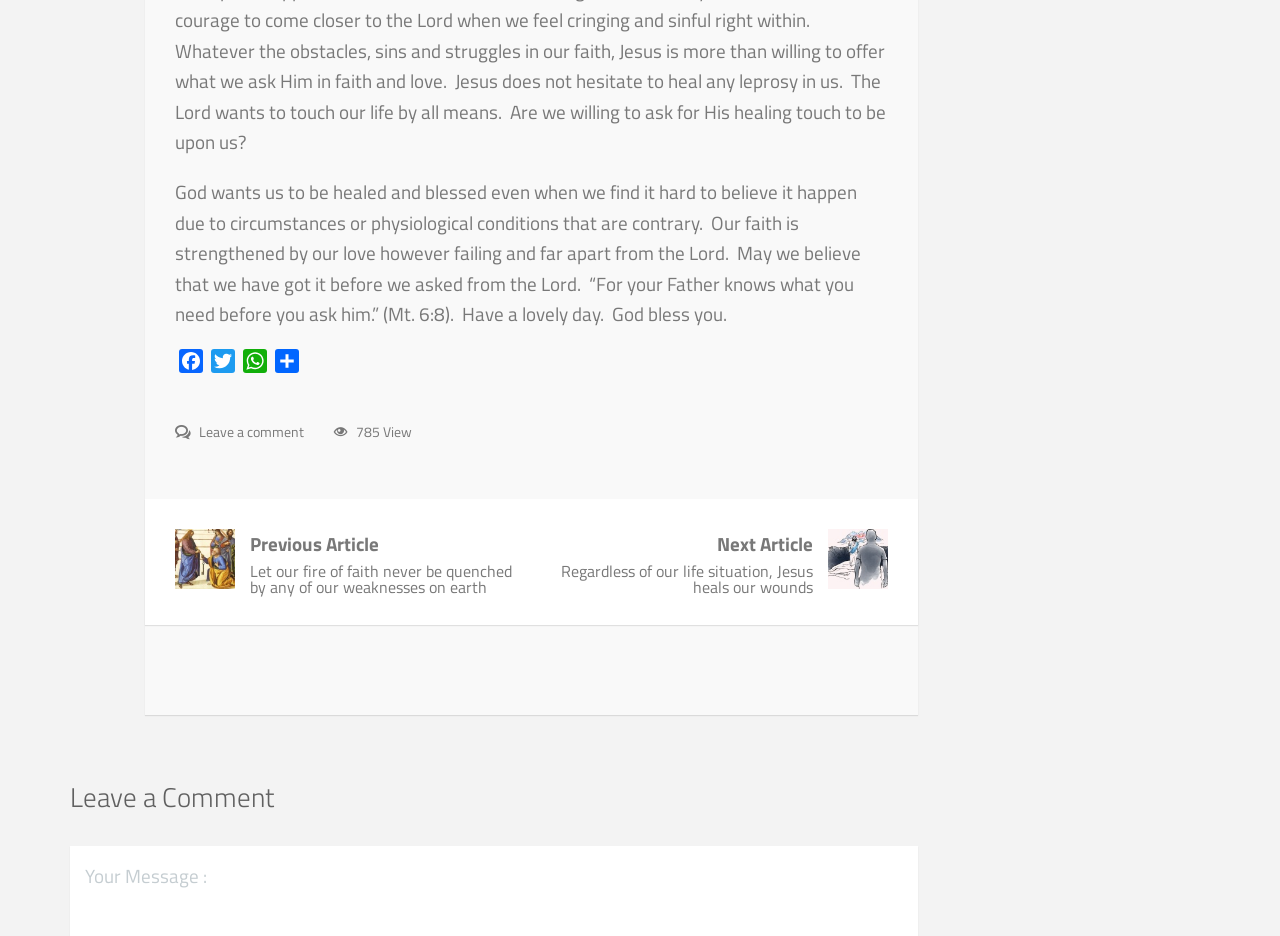Provide the bounding box coordinates, formatted as (top-left x, top-left y, bottom-right x, bottom-right y), with all values being floating point numbers between 0 and 1. Identify the bounding box of the UI element that matches the description: Facebook

[0.137, 0.373, 0.162, 0.405]